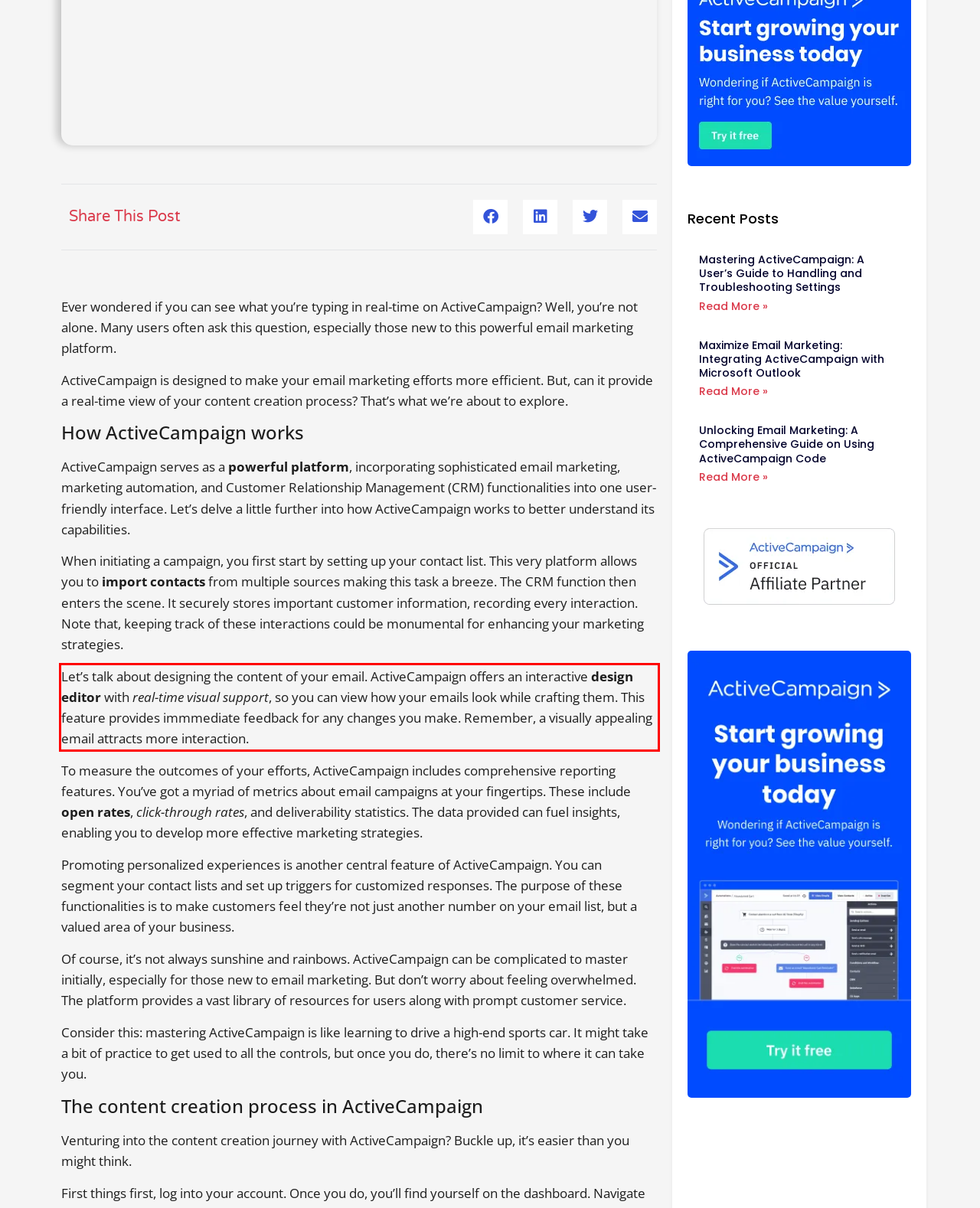Analyze the screenshot of the webpage that features a red bounding box and recognize the text content enclosed within this red bounding box.

Let’s talk about designing the content of your email. ActiveCampaign offers an interactive design editor with real-time visual support, so you can view how your emails look while crafting them. This feature provides immmediate feedback for any changes you make. Remember, a visually appealing email attracts more interaction.